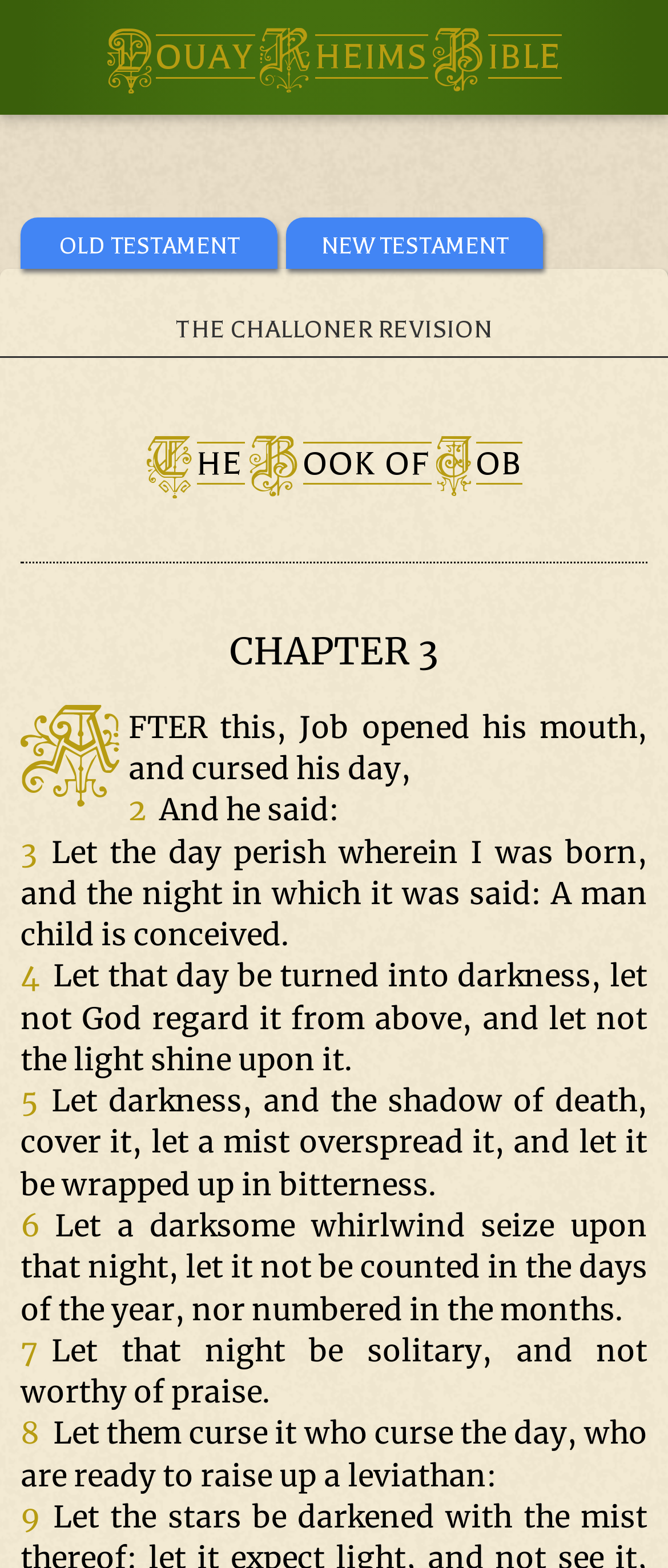What is the chapter number being discussed?
Examine the image and give a concise answer in one word or a short phrase.

3